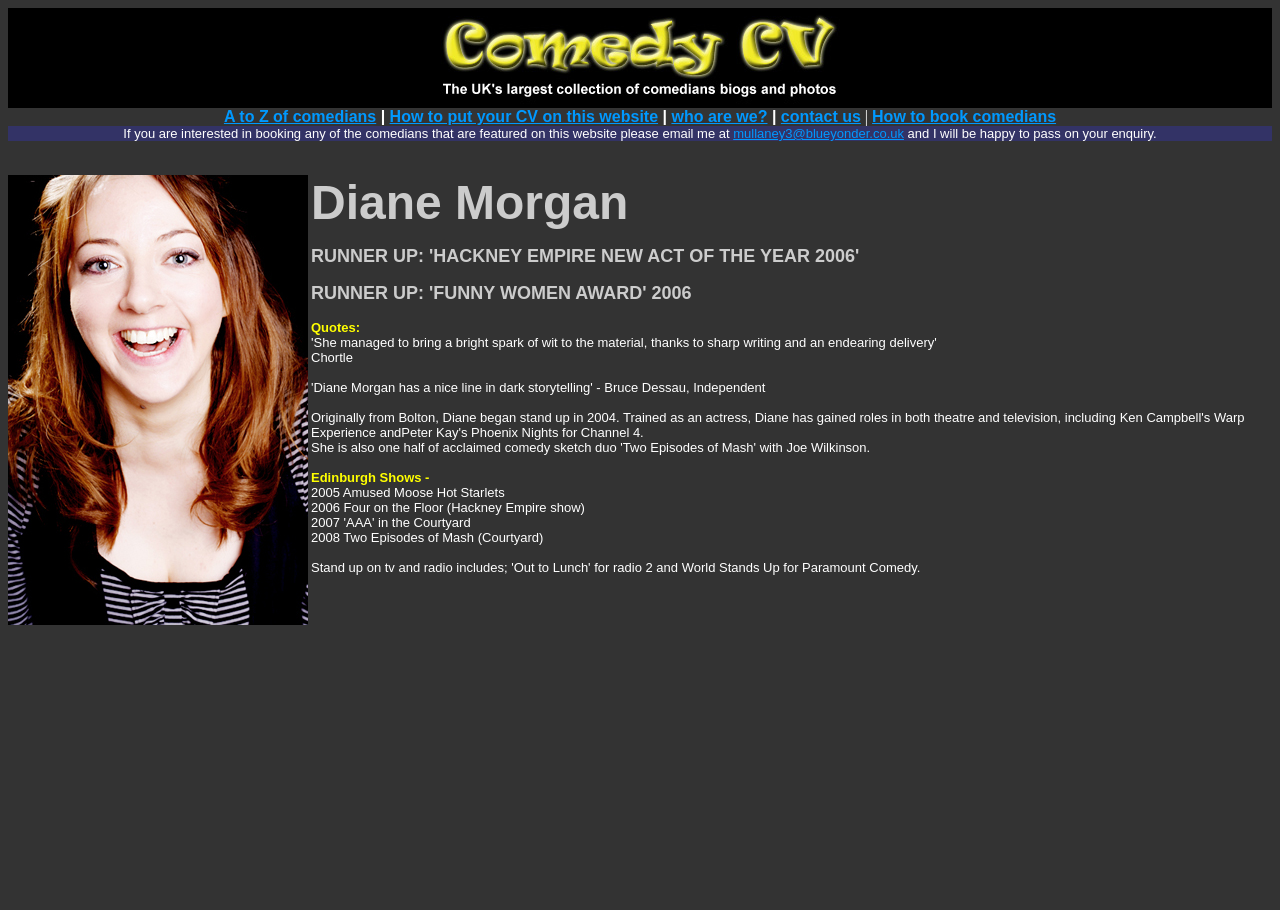Look at the image and answer the question in detail:
What is the name of the comedian featured on this page?

The webpage appears to be dedicated to a single comedian, and the text content suggests that the comedian's name is Diane Morgan. The text provides information about her background, achievements, and performances.